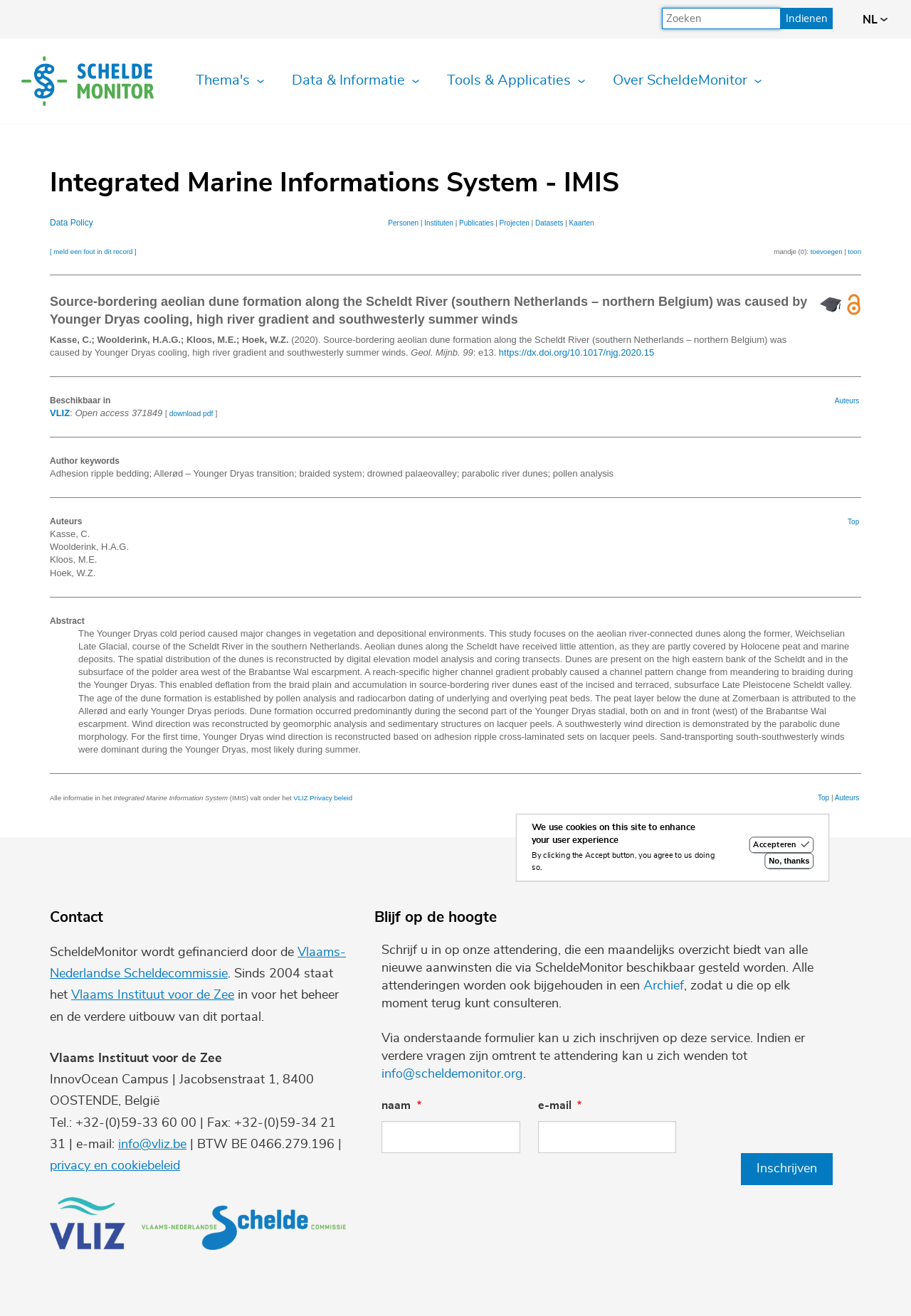What is the title of the webpage?
From the image, respond using a single word or phrase.

Integrated Marine Informations System - IMIS